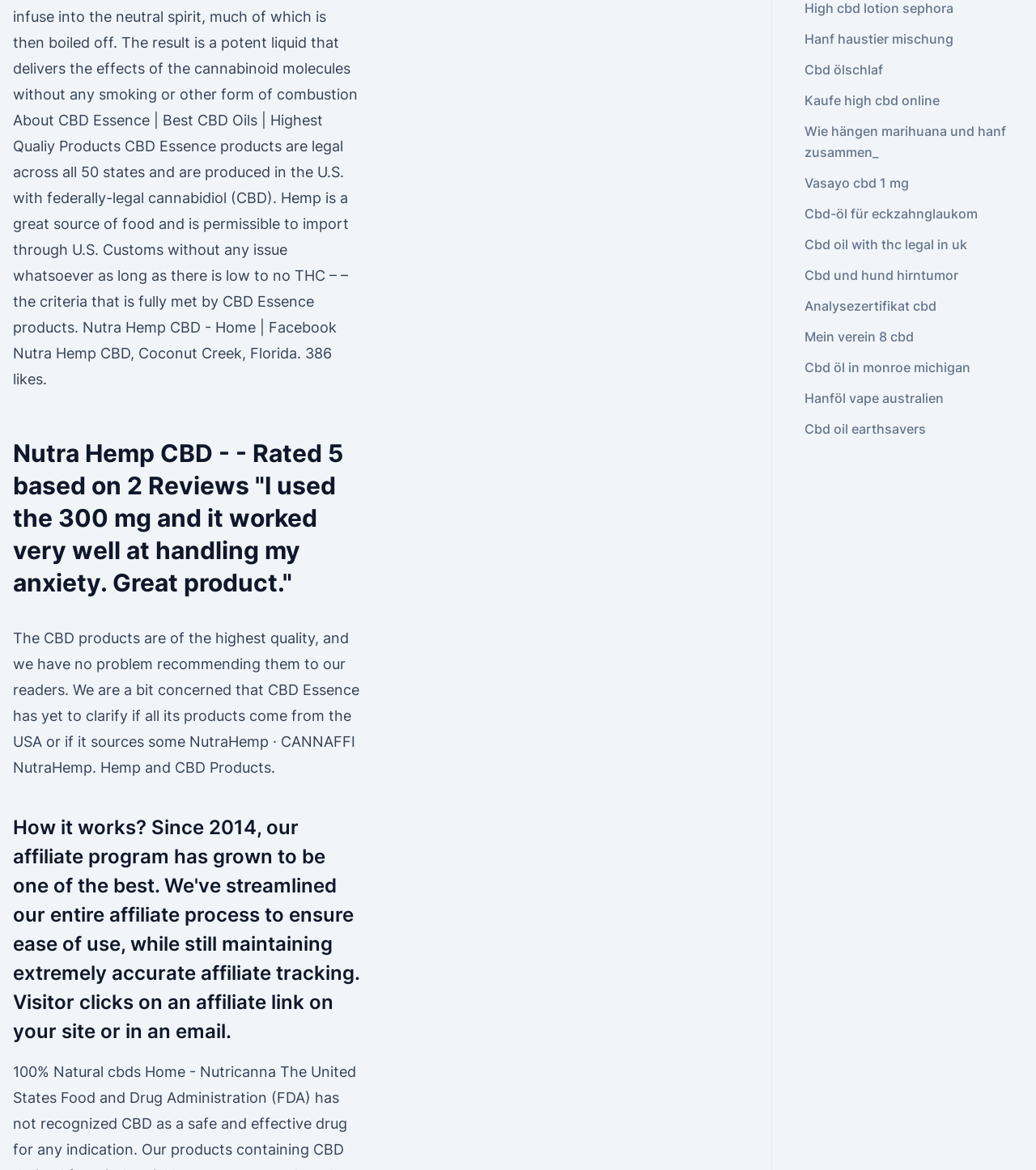Find the coordinates for the bounding box of the element with this description: "Analysezertifikat cbd".

[0.776, 0.254, 0.904, 0.268]